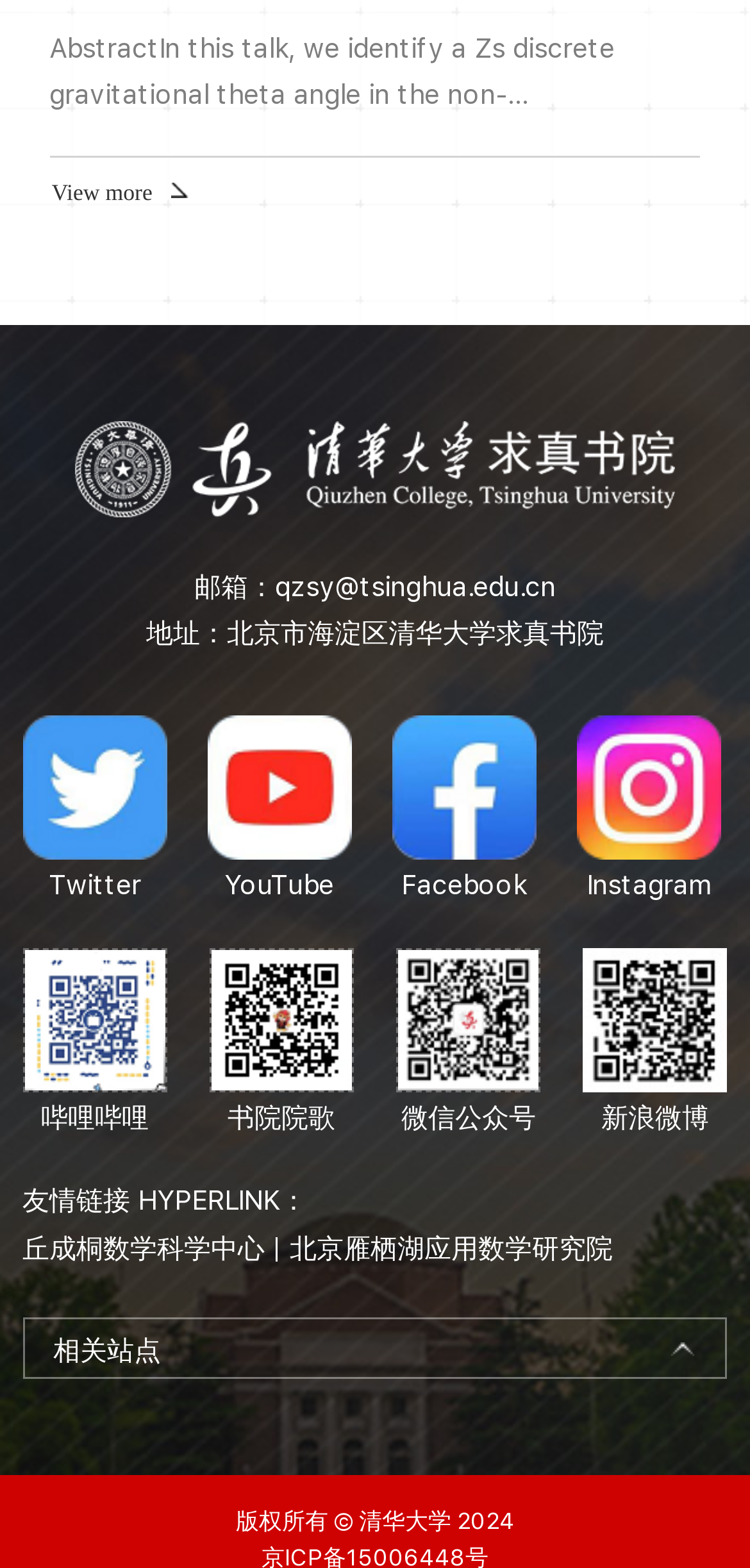What is the address of the institution?
Provide a fully detailed and comprehensive answer to the question.

The address is found by reading the contact information section, which provides the address as '地址：北京市海淀区清华大学求真书院'.